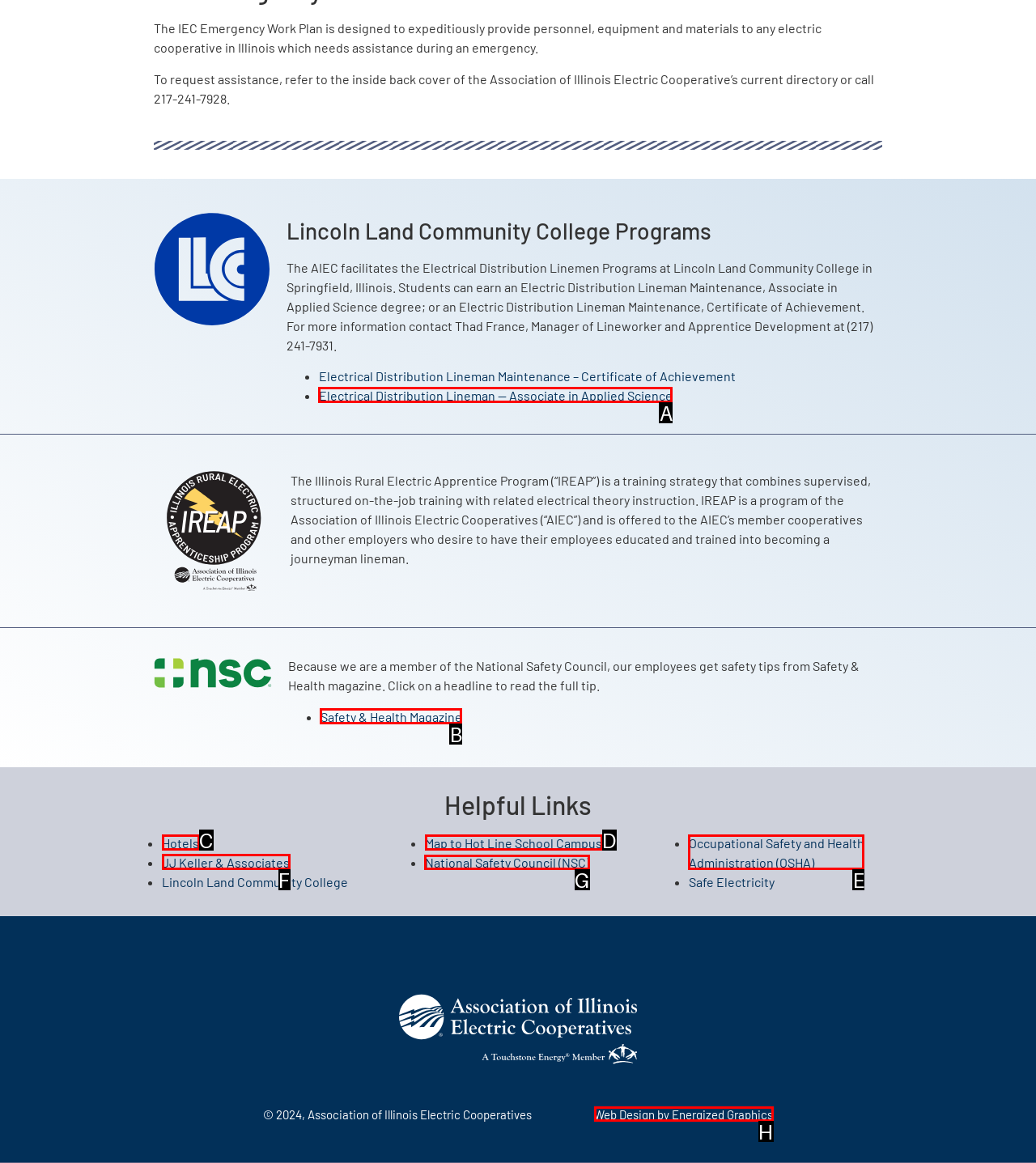Point out the correct UI element to click to carry out this instruction: Check the website of the National Safety Council
Answer with the letter of the chosen option from the provided choices directly.

G